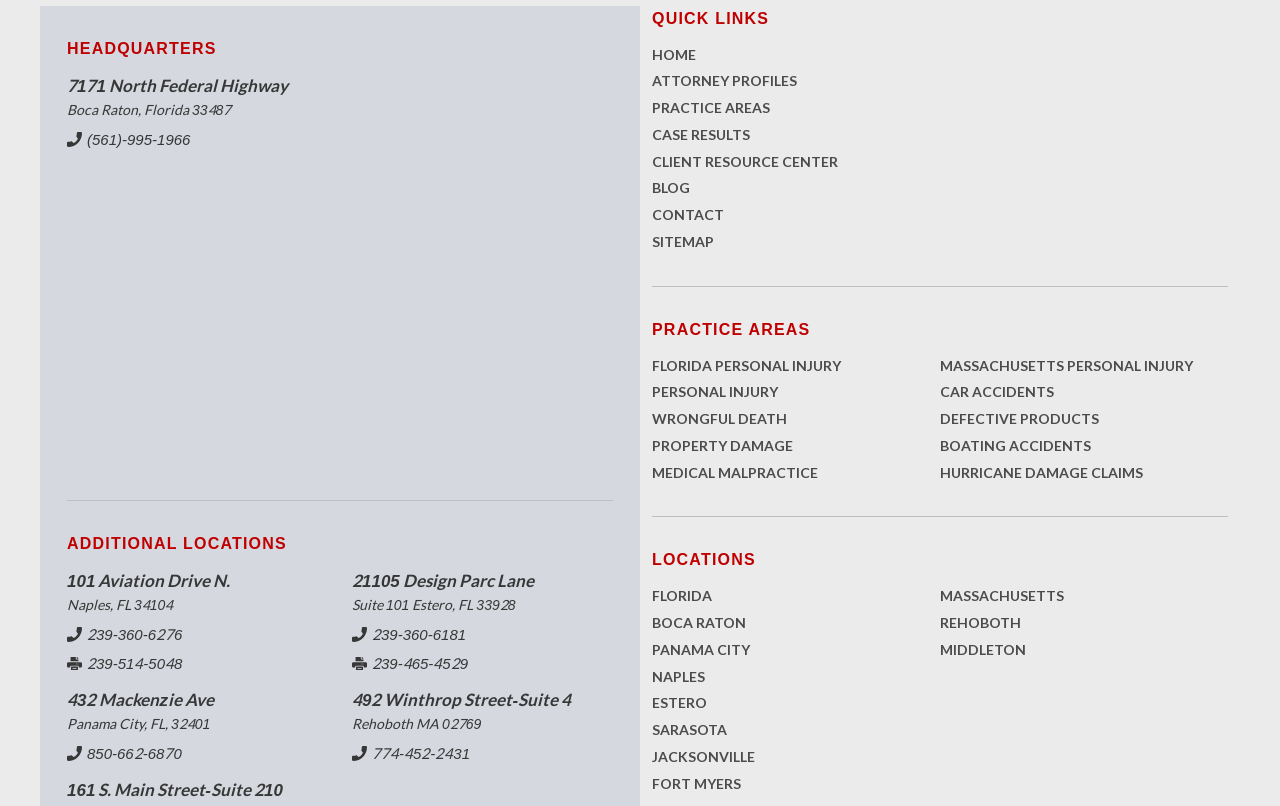What is the headquarters address of the law firm?
Refer to the image and give a detailed answer to the query.

The headquarters address can be found in the first section of the webpage, under the 'HEADQUARTERS' heading, which is '7171 North Federal Highway, Boca Raton, Florida 33487'.